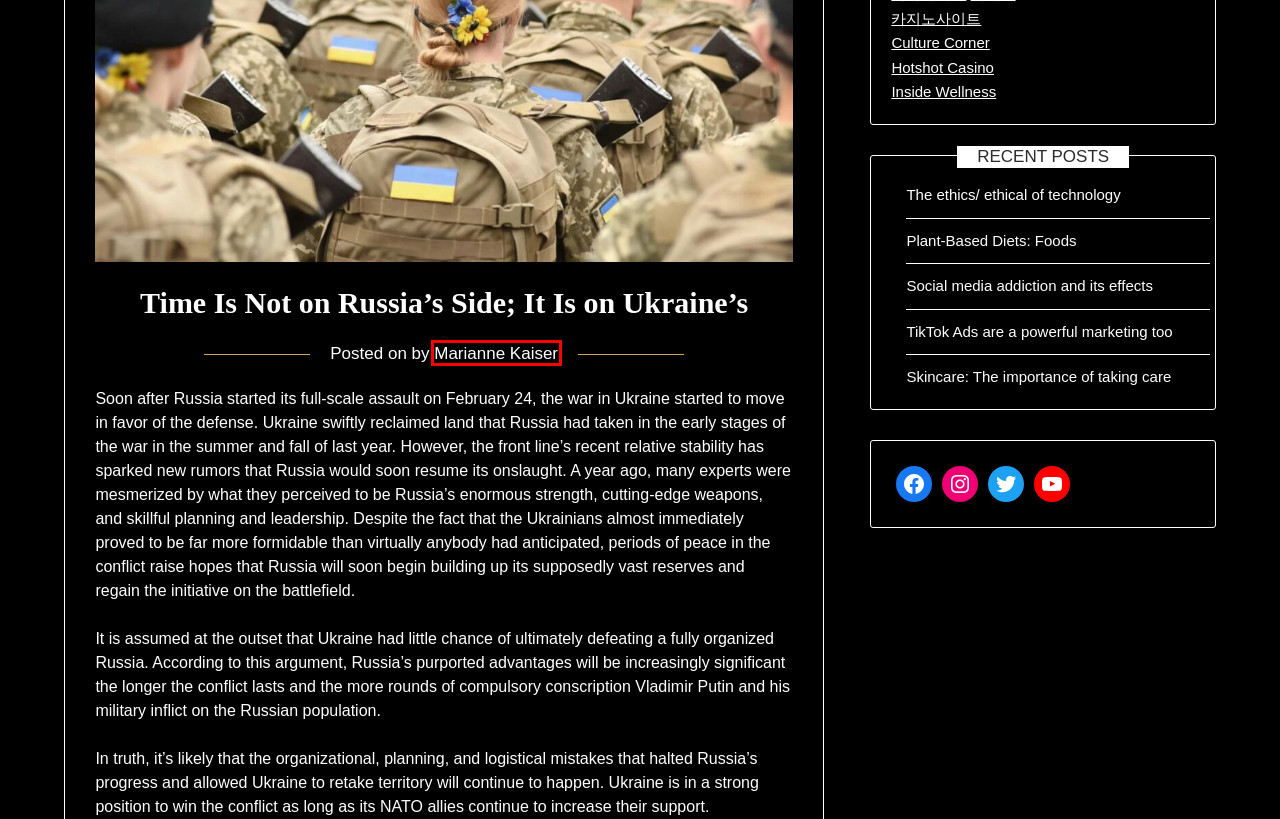You have a screenshot of a webpage with a red bounding box around an element. Choose the best matching webpage description that would appear after clicking the highlighted element. Here are the candidates:
A. MinimalistBlogger | Premium WordPress Theme
B. Global Music - Culture Corner
C. Time Is Not on Russia’s Side; It Is on Ukraine’s - Culture Corner
D. Default page
E. Marianne Kaiser - Culture Corner
F. Culture Corner - Come, Learn and Play with Us!
G. Anime - Culture Corner
H. 온라인카지노 - 카지노사이트 | 안전한 바카라사이트 우리카지노 검증

E